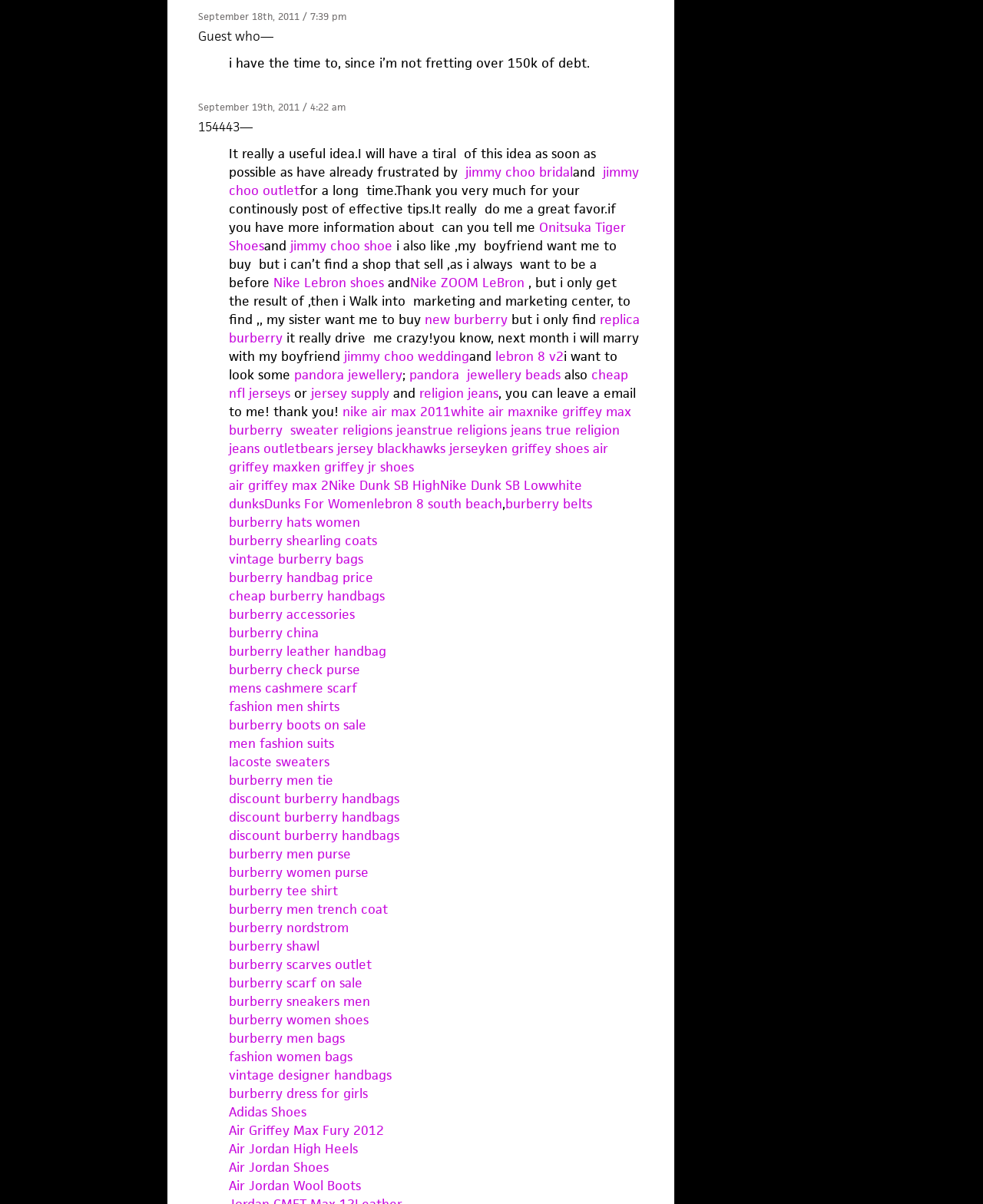Please specify the bounding box coordinates of the clickable region to carry out the following instruction: "Click on the link 'pandora jewellery'". The coordinates should be four float numbers between 0 and 1, in the format [left, top, right, bottom].

[0.299, 0.304, 0.409, 0.318]